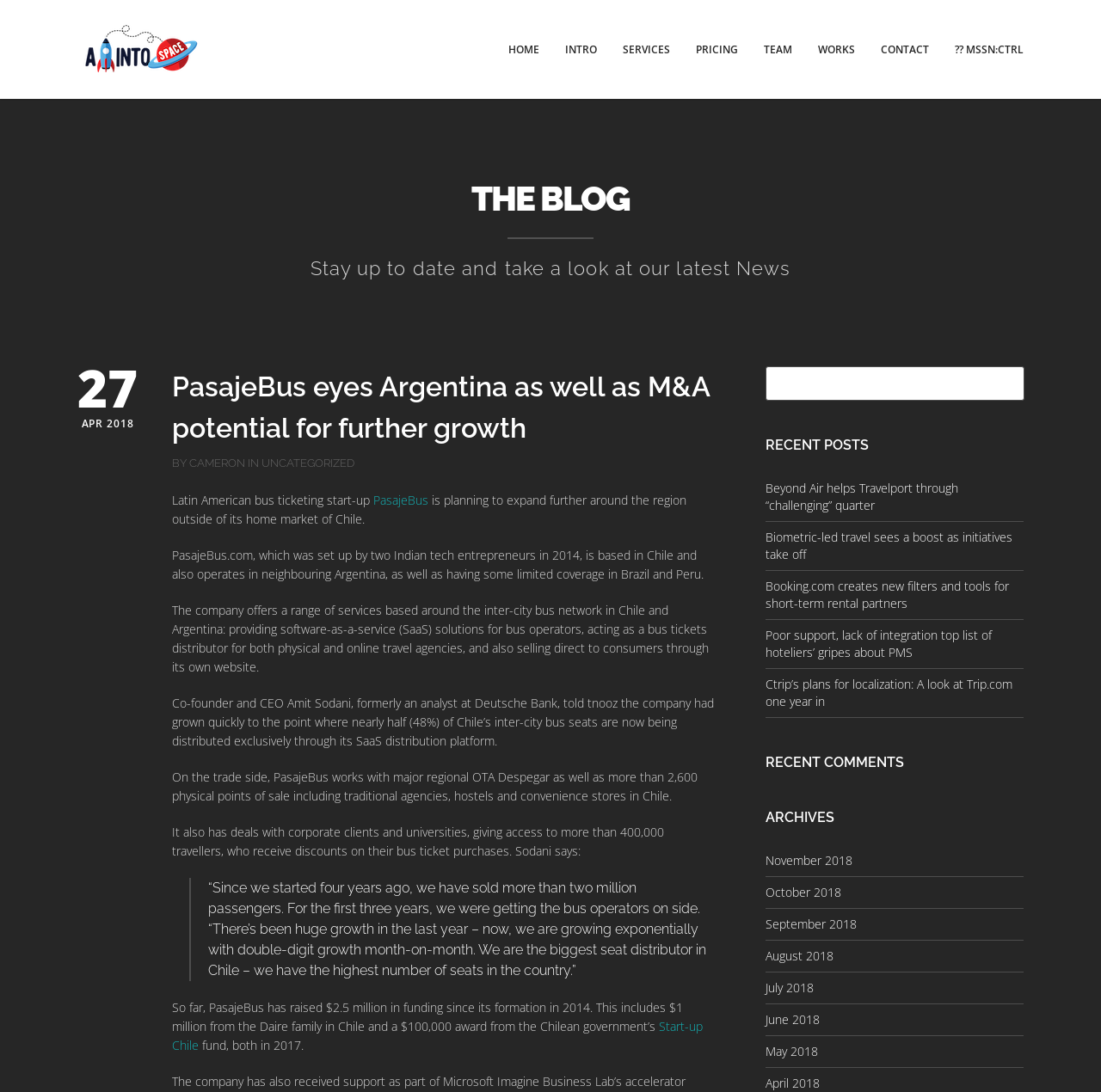What is the logo of the website?
Give a single word or phrase as your answer by examining the image.

A Rocket Into Space